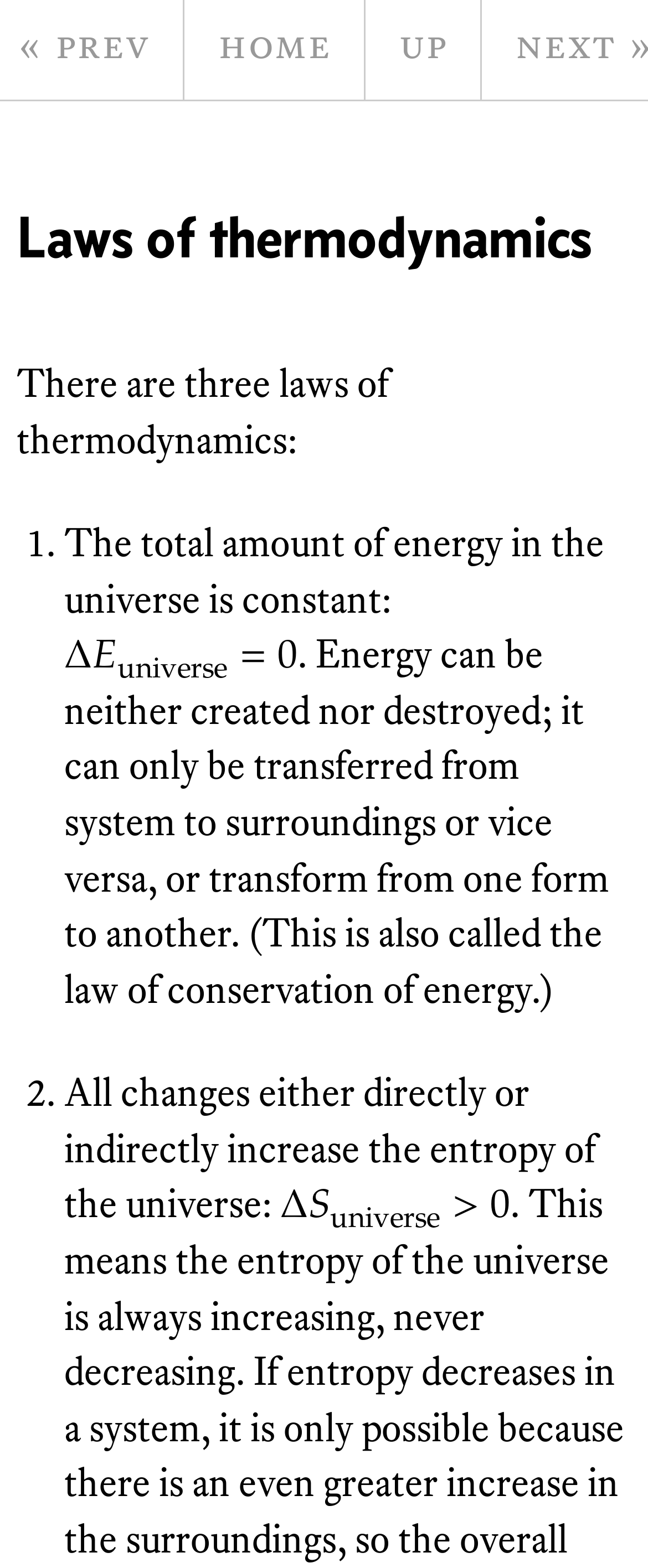Give a one-word or one-phrase response to the question:
What is the symbol for entropy in the mathematical equation?

S